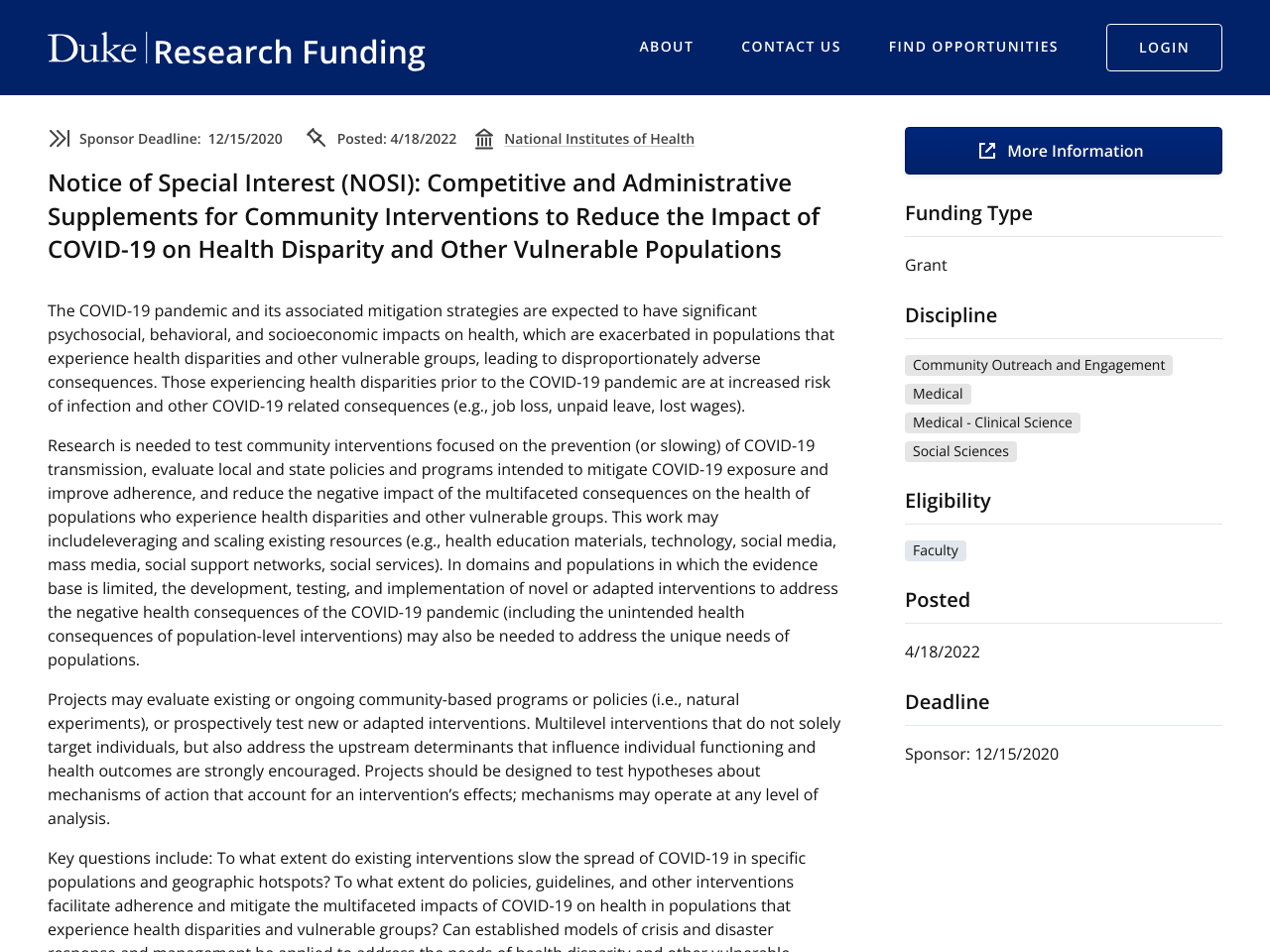What is the sponsor deadline?
Please answer using one word or phrase, based on the screenshot.

12/15/2020